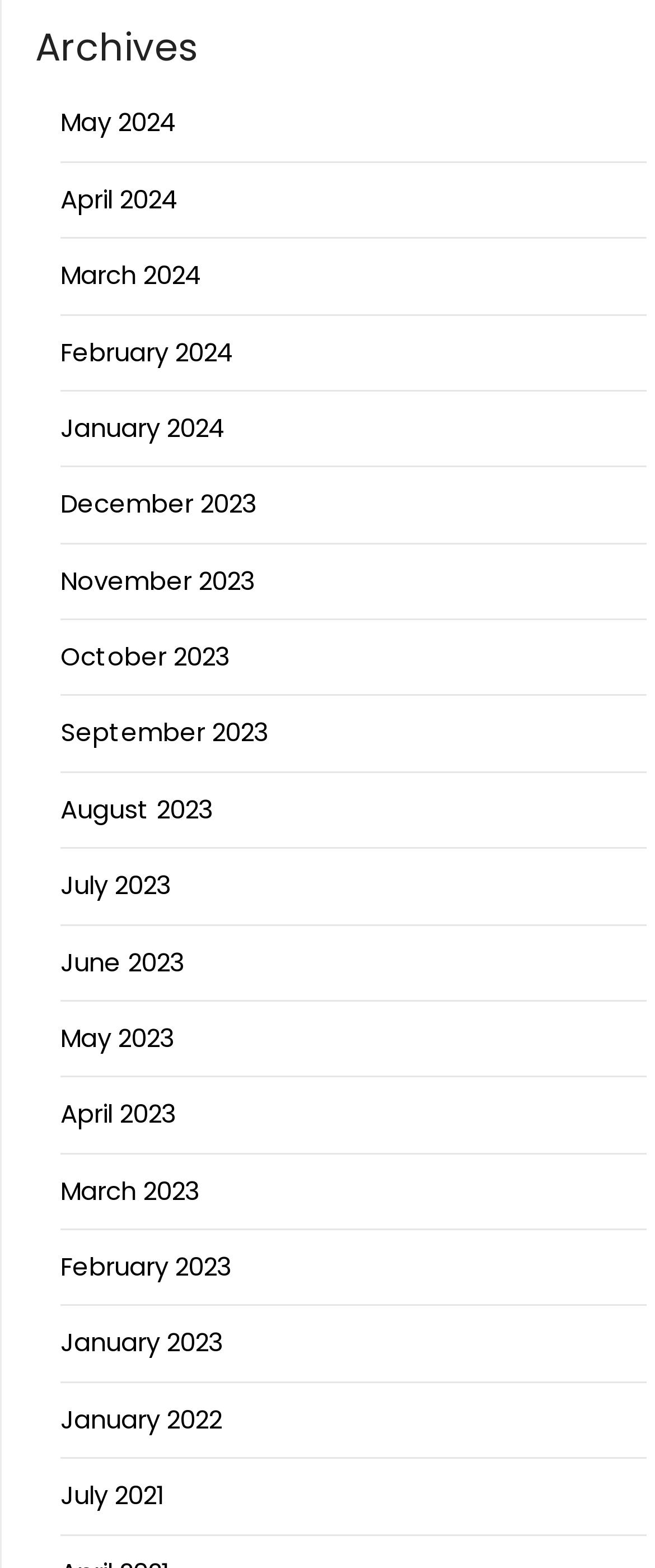Please give a succinct answer using a single word or phrase:
How many links are there in the year 2024?

5